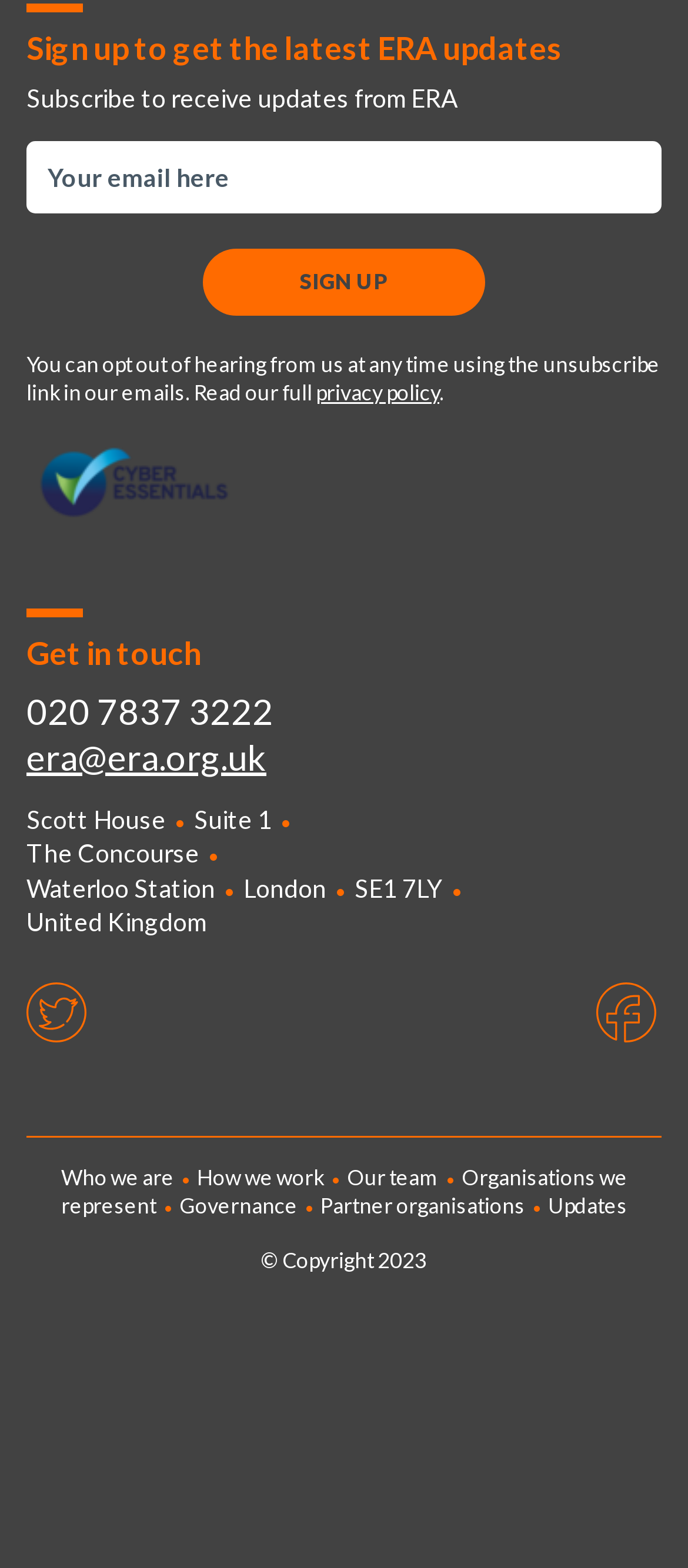Determine the bounding box coordinates for the clickable element to execute this instruction: "Enter email address". Provide the coordinates as four float numbers between 0 and 1, i.e., [left, top, right, bottom].

[0.051, 0.095, 0.949, 0.131]